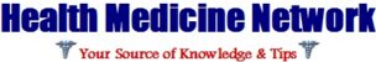Provide a single word or phrase answer to the question: 
What is the subtitle of the logo?

Your Source of Knowledge & Tips